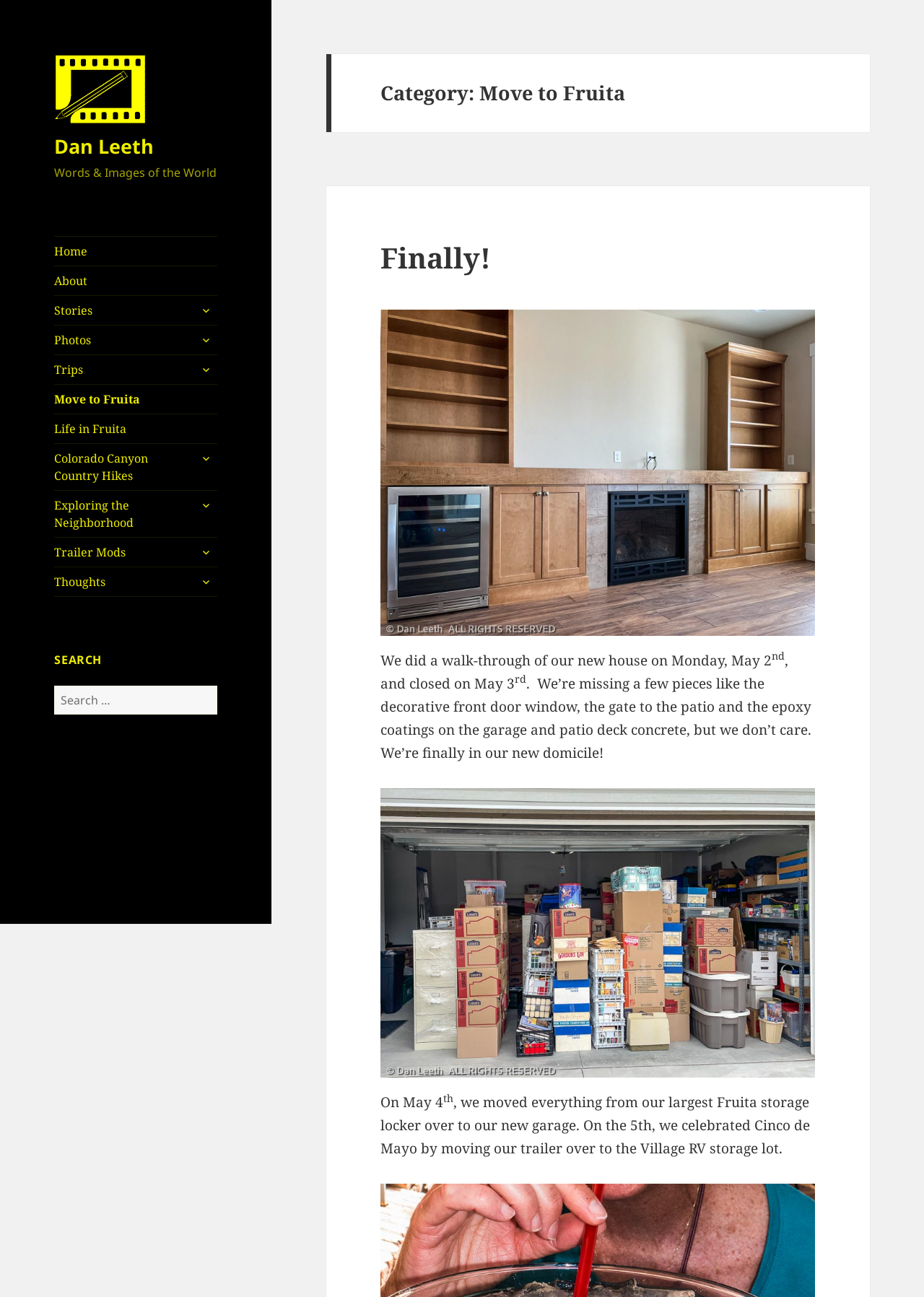Can you determine the bounding box coordinates of the area that needs to be clicked to fulfill the following instruction: "Search for something"?

[0.059, 0.529, 0.235, 0.551]